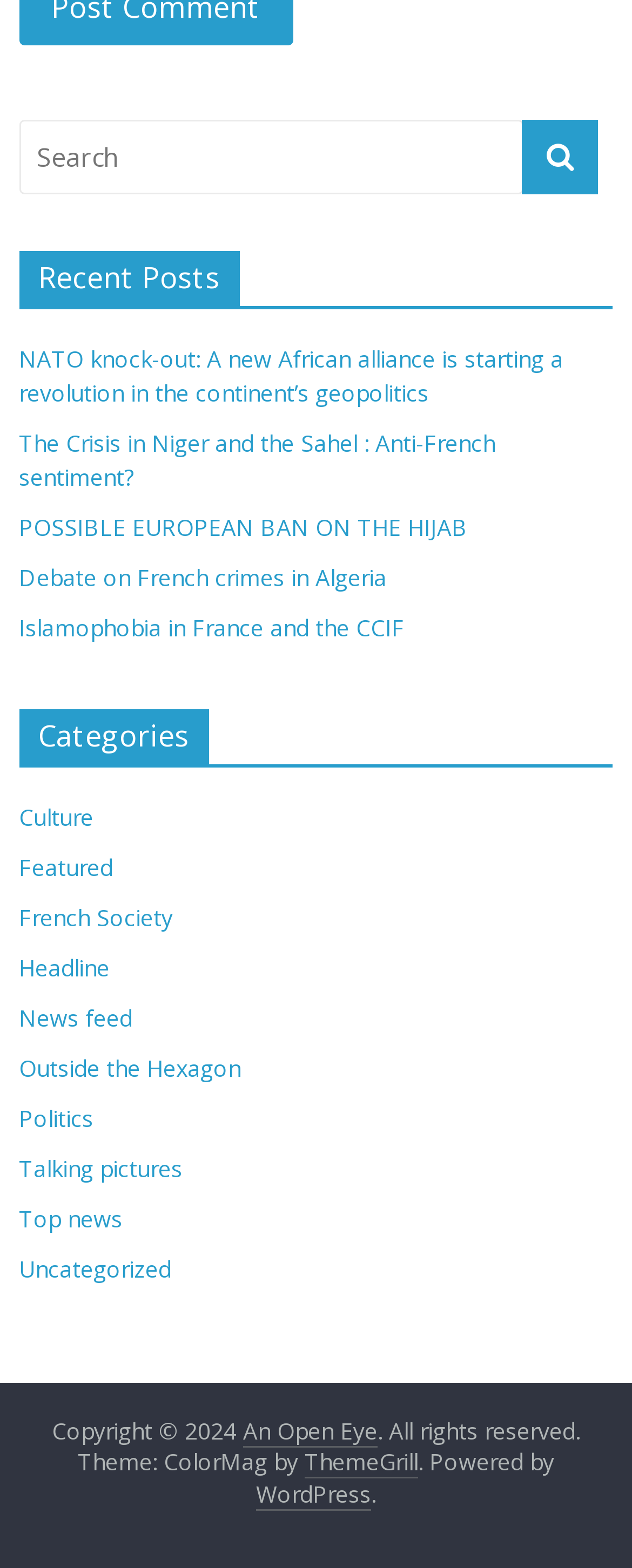Can you specify the bounding box coordinates of the area that needs to be clicked to fulfill the following instruction: "Contact Us"?

None